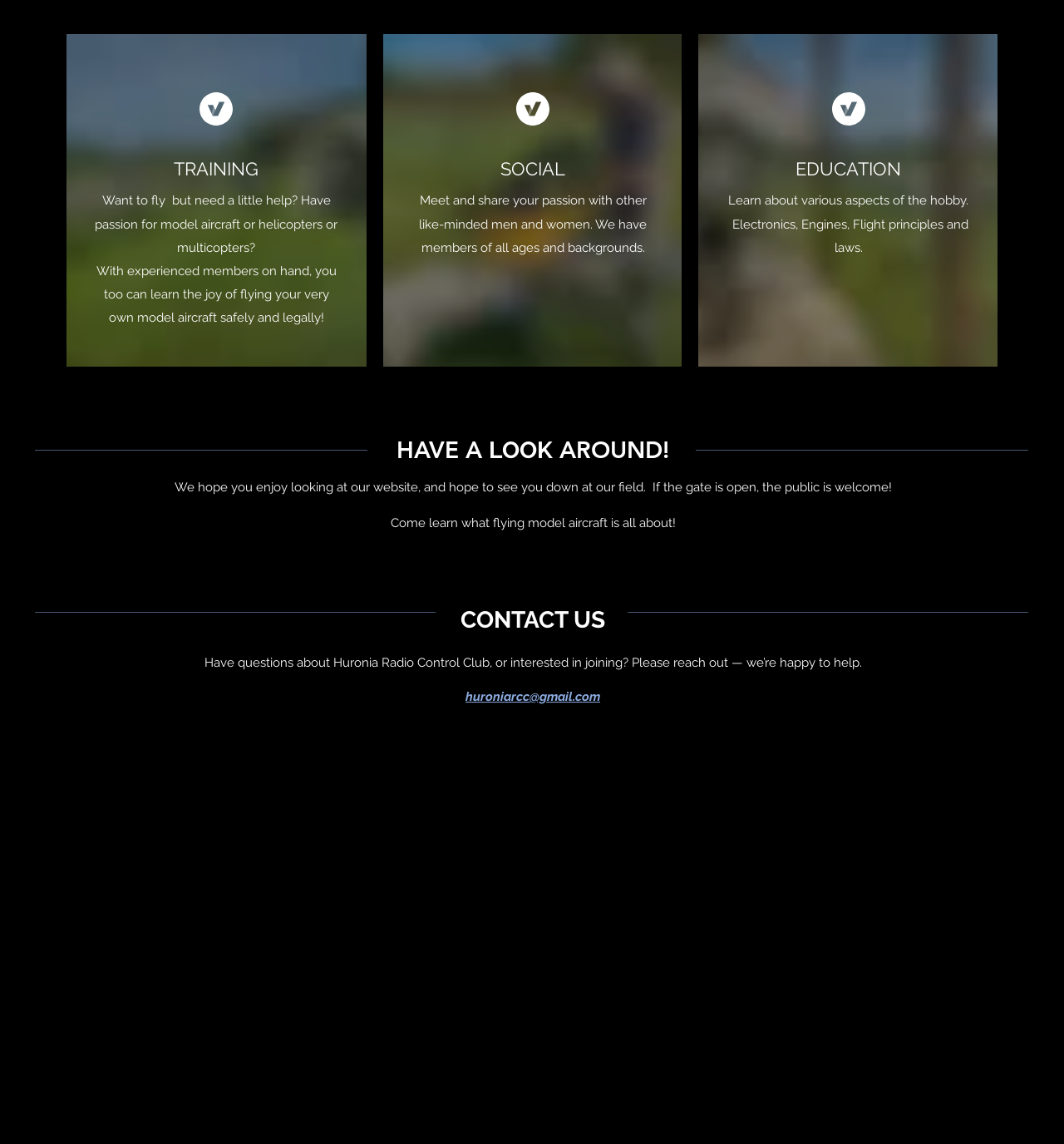What is the purpose of the club?
Refer to the image and give a detailed response to the question.

The website suggests that the club is a platform for people to learn and share their passion for model aircraft flying, with experienced members on hand to help and educate others.